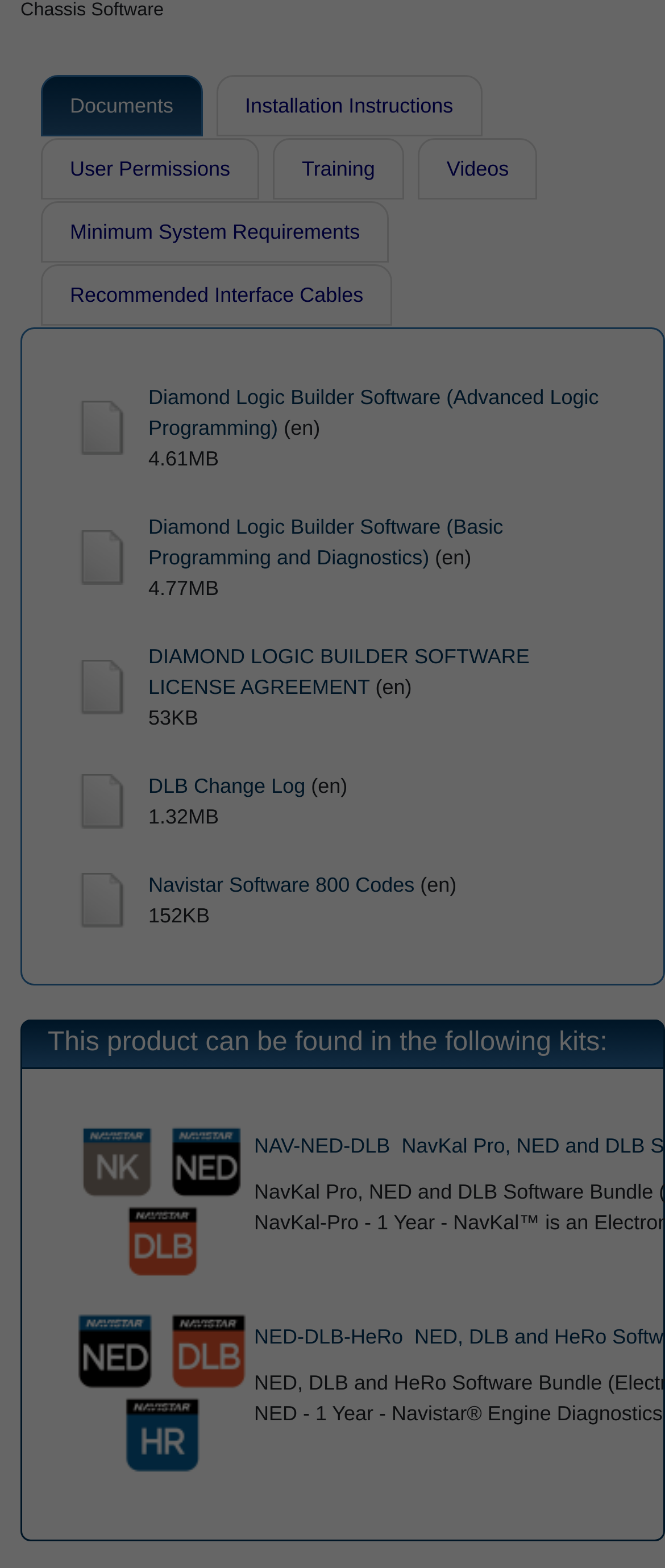Locate the bounding box coordinates of the element that should be clicked to fulfill the instruction: "view 'NavKal Pro, NED and DLB Software Bundle (Electronic Delivery)'".

[0.113, 0.712, 0.369, 0.82]